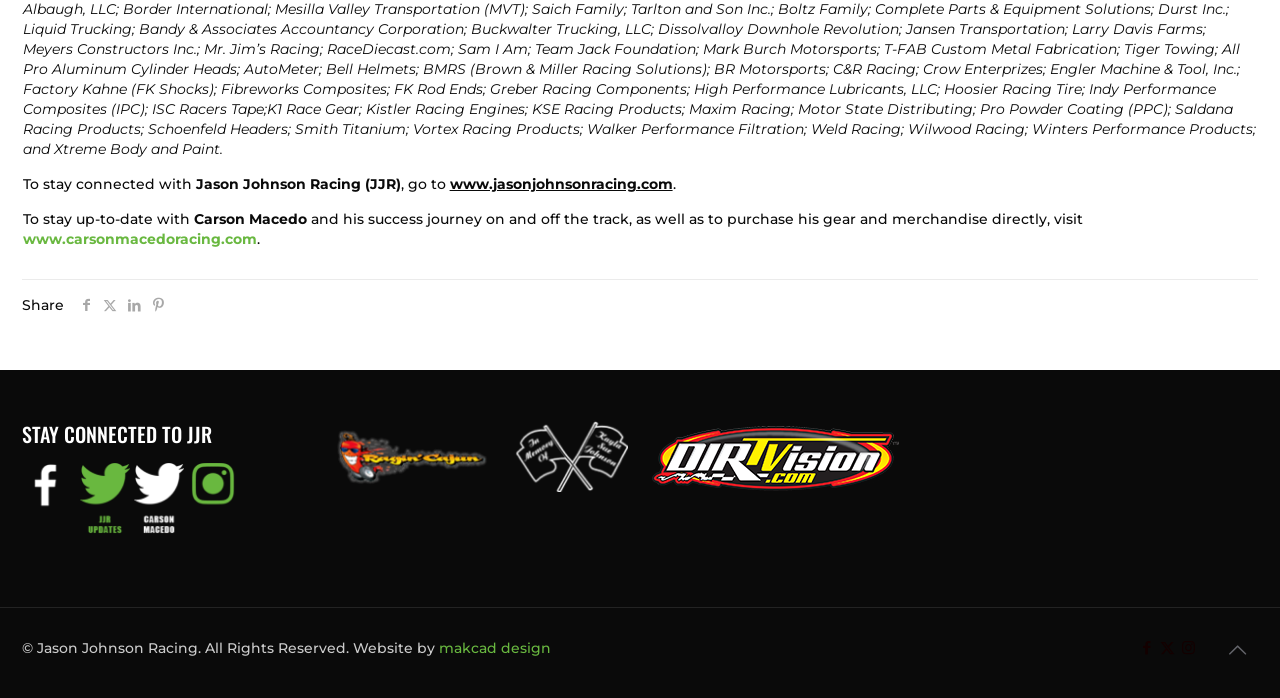Could you highlight the region that needs to be clicked to execute the instruction: "Visit makcad design website"?

[0.343, 0.915, 0.43, 0.941]